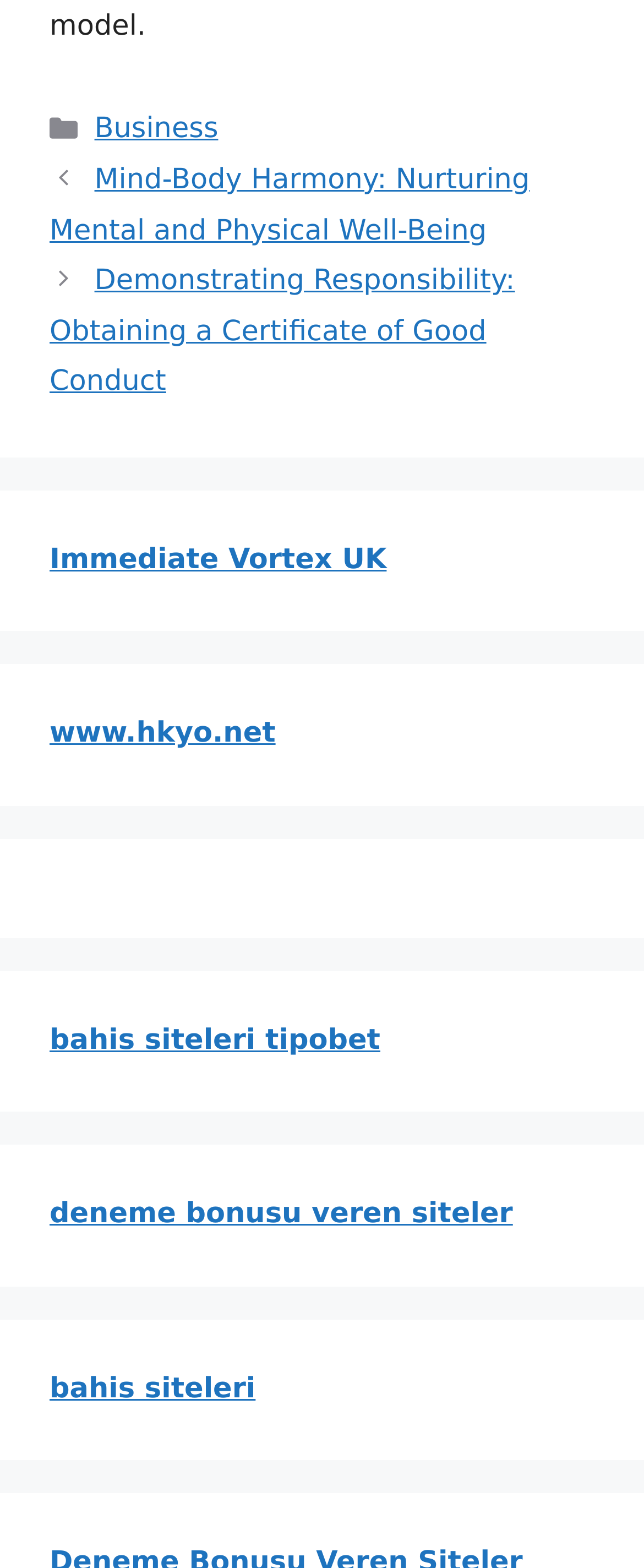Identify the bounding box for the described UI element: "bahis siteleri tipobet".

[0.077, 0.653, 0.591, 0.674]